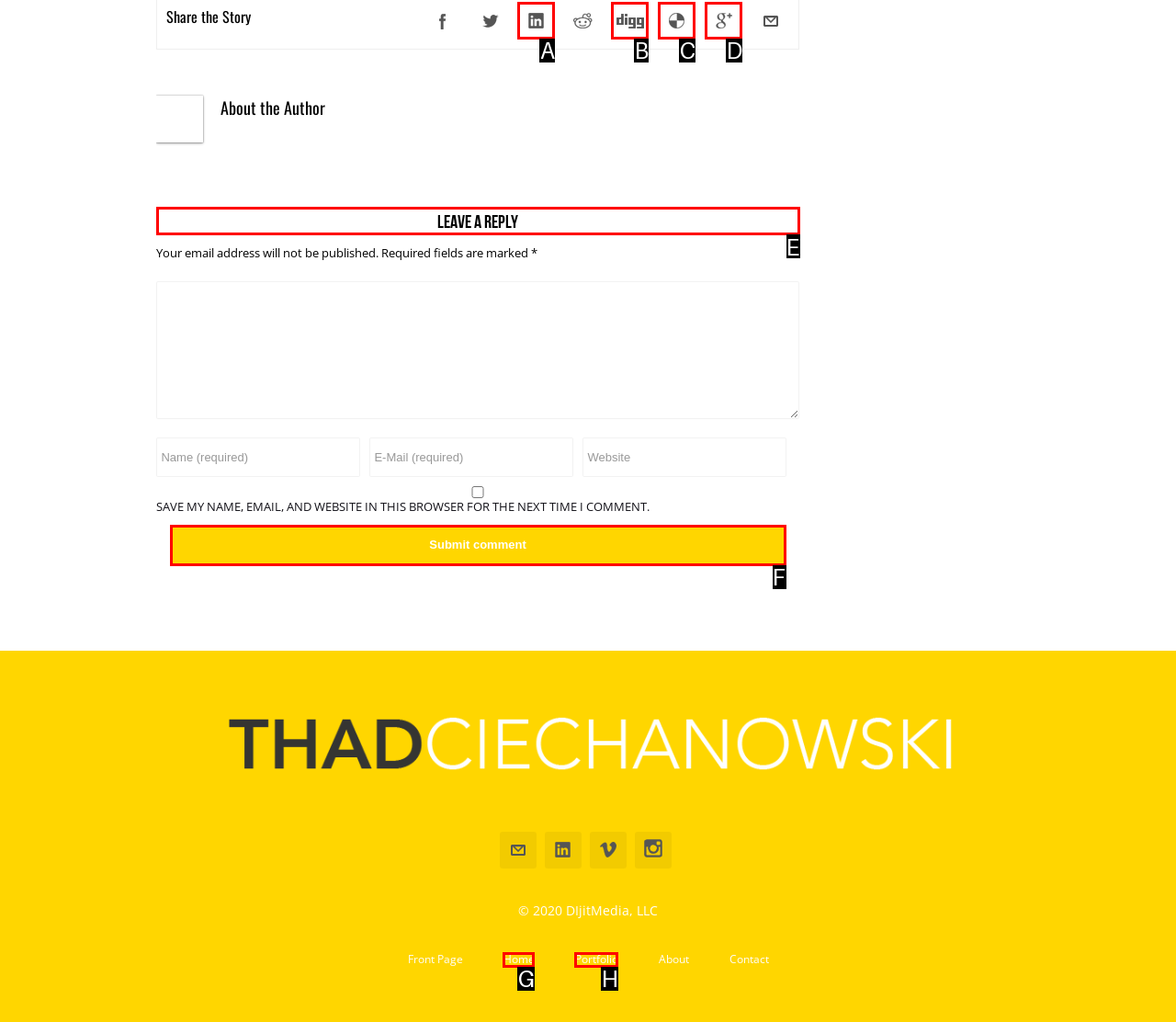Select the letter of the UI element you need to click on to fulfill this task: Leave a reply. Write down the letter only.

E